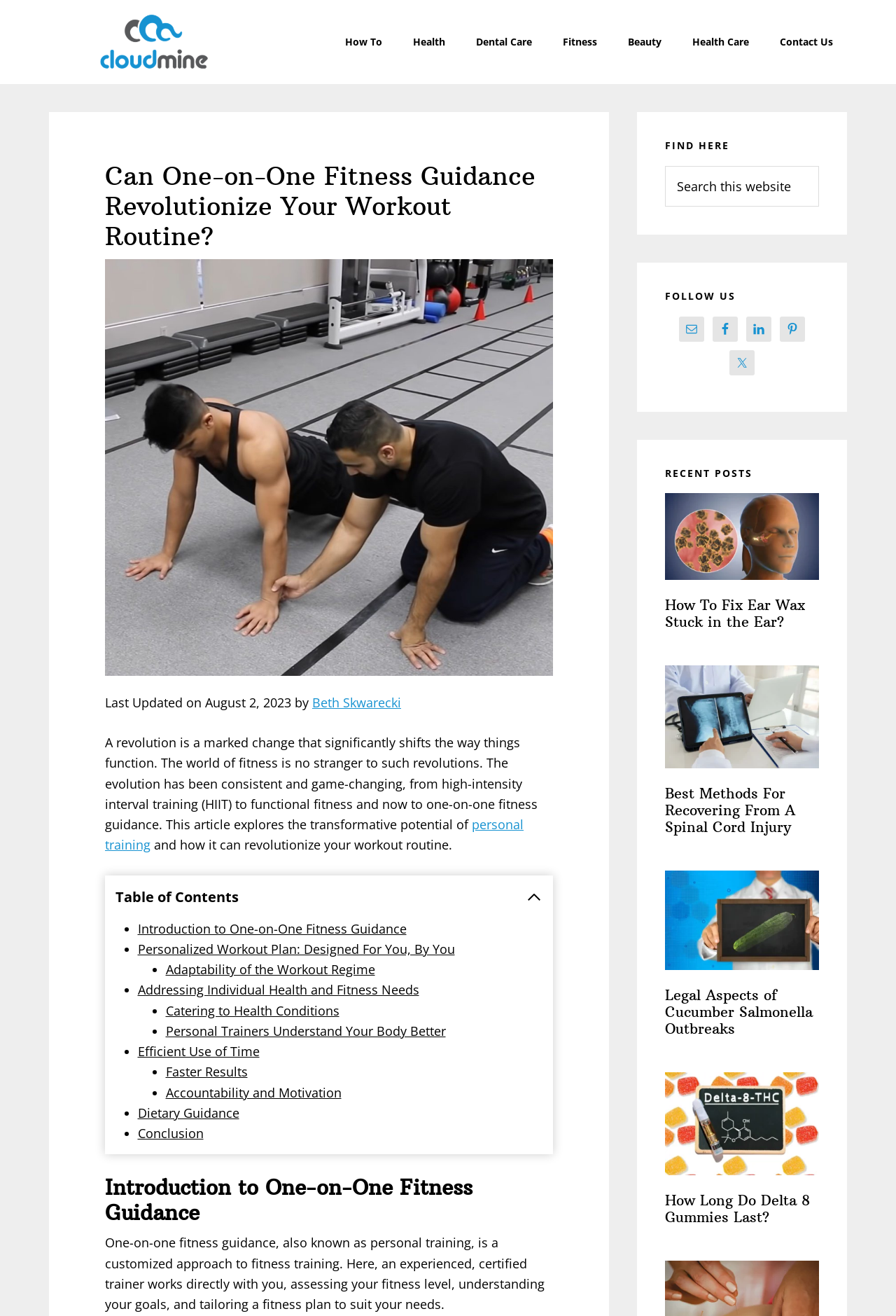Pinpoint the bounding box coordinates of the clickable area necessary to execute the following instruction: "Follow us on Facebook". The coordinates should be given as four float numbers between 0 and 1, namely [left, top, right, bottom].

[0.795, 0.24, 0.823, 0.259]